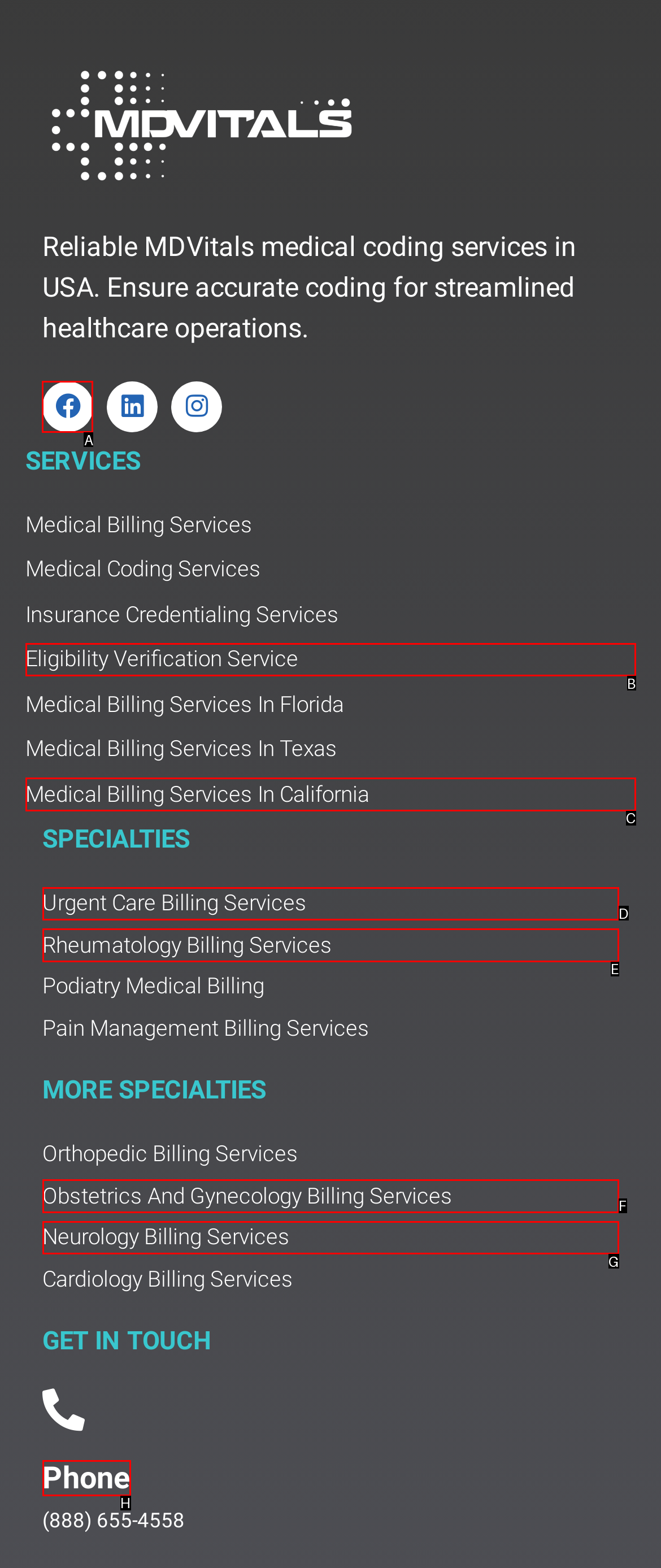Identify the letter of the UI element I need to click to carry out the following instruction: Open THE UPPER WORLD product page

None